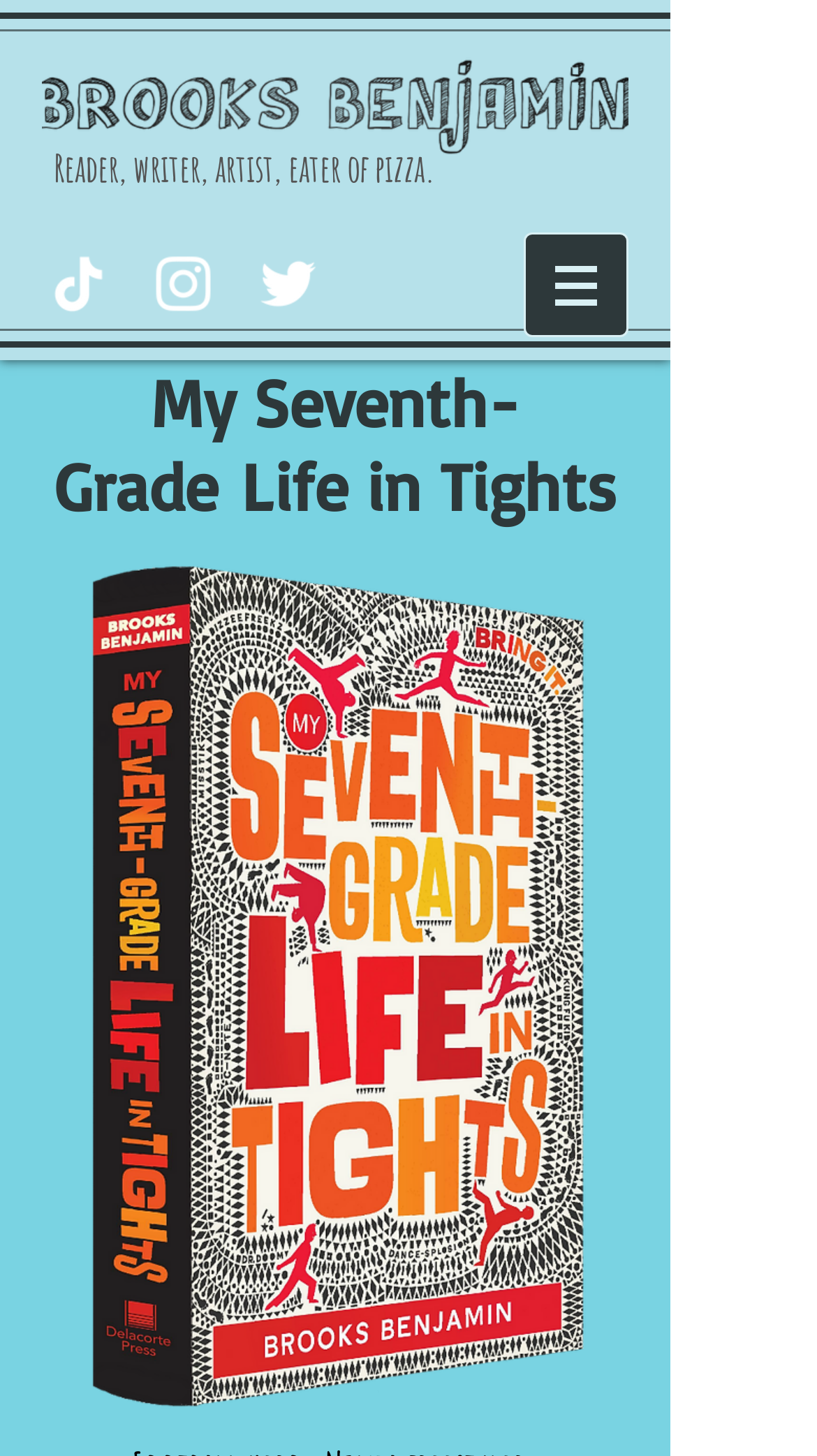Based on the image, please respond to the question with as much detail as possible:
What is the theme of the image in the top-left corner?

The image element 'oie_n5zi5HqaqZfv.png' is located in the top-left corner of the webpage, and its position and size suggest that it is a profile picture of Brooks Benjamin.